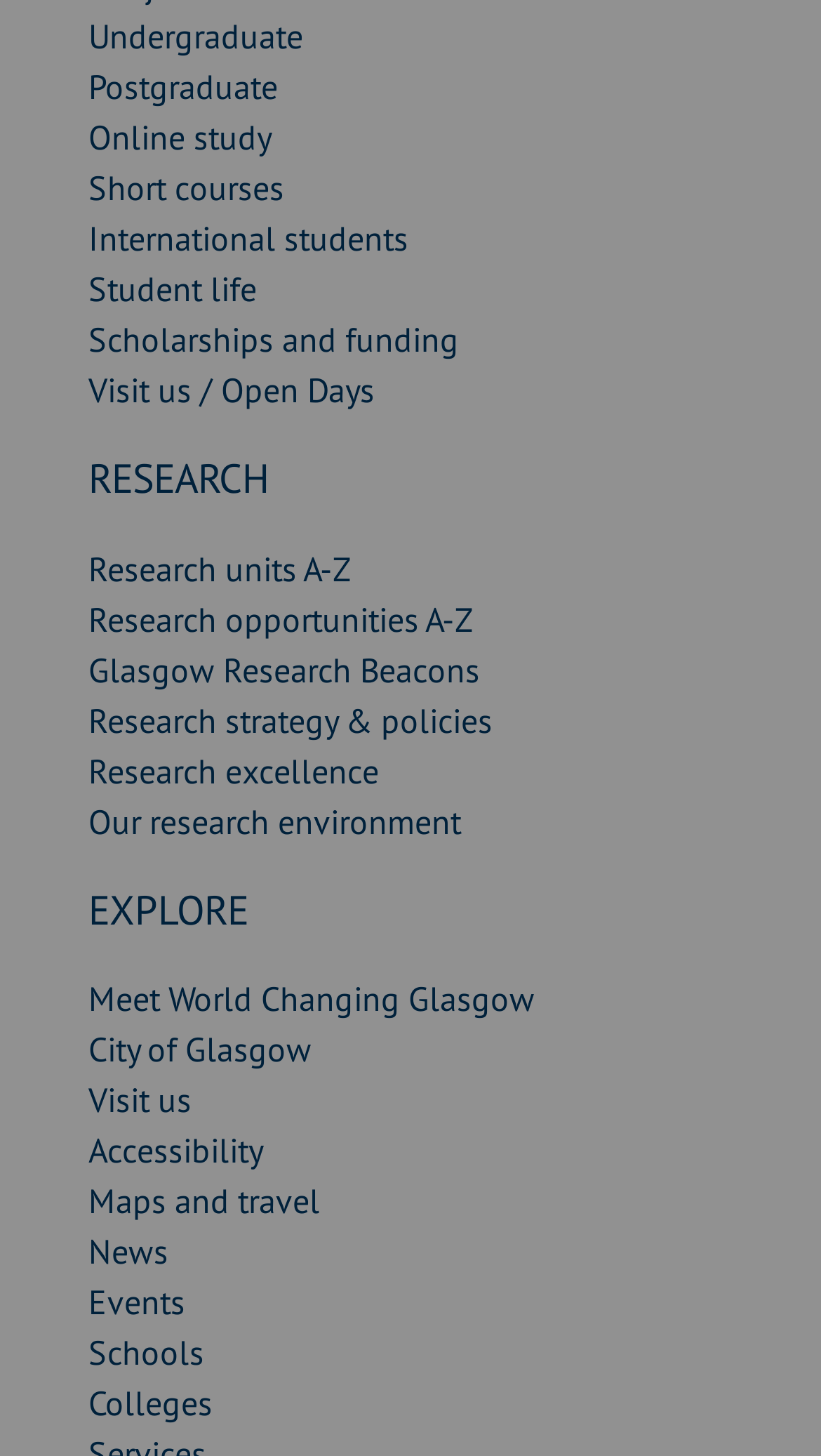Please find the bounding box coordinates of the section that needs to be clicked to achieve this instruction: "Visit the university".

[0.108, 0.741, 0.233, 0.77]